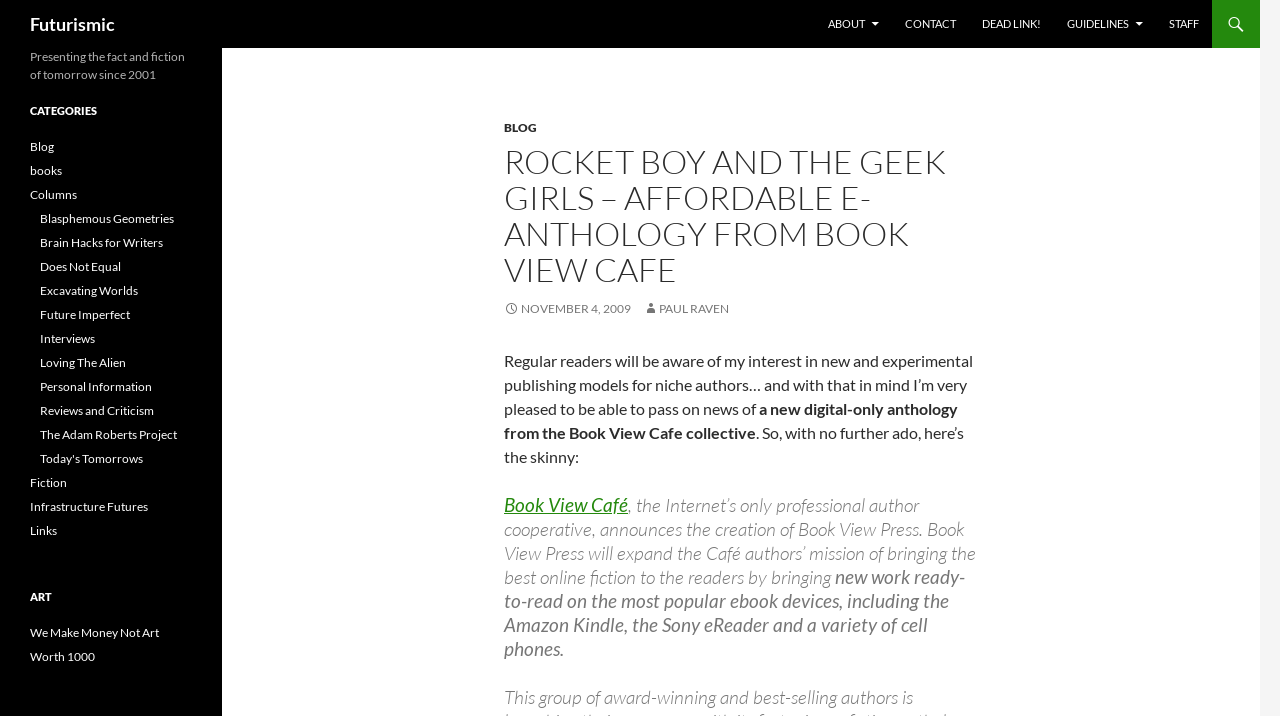Look at the image and give a detailed response to the following question: How many categories are listed?

The categories are listed under the 'CATEGORIES' heading. By counting the links under this heading, we can find that there are 15 categories listed, including 'Blog', 'books', 'Columns', and so on.